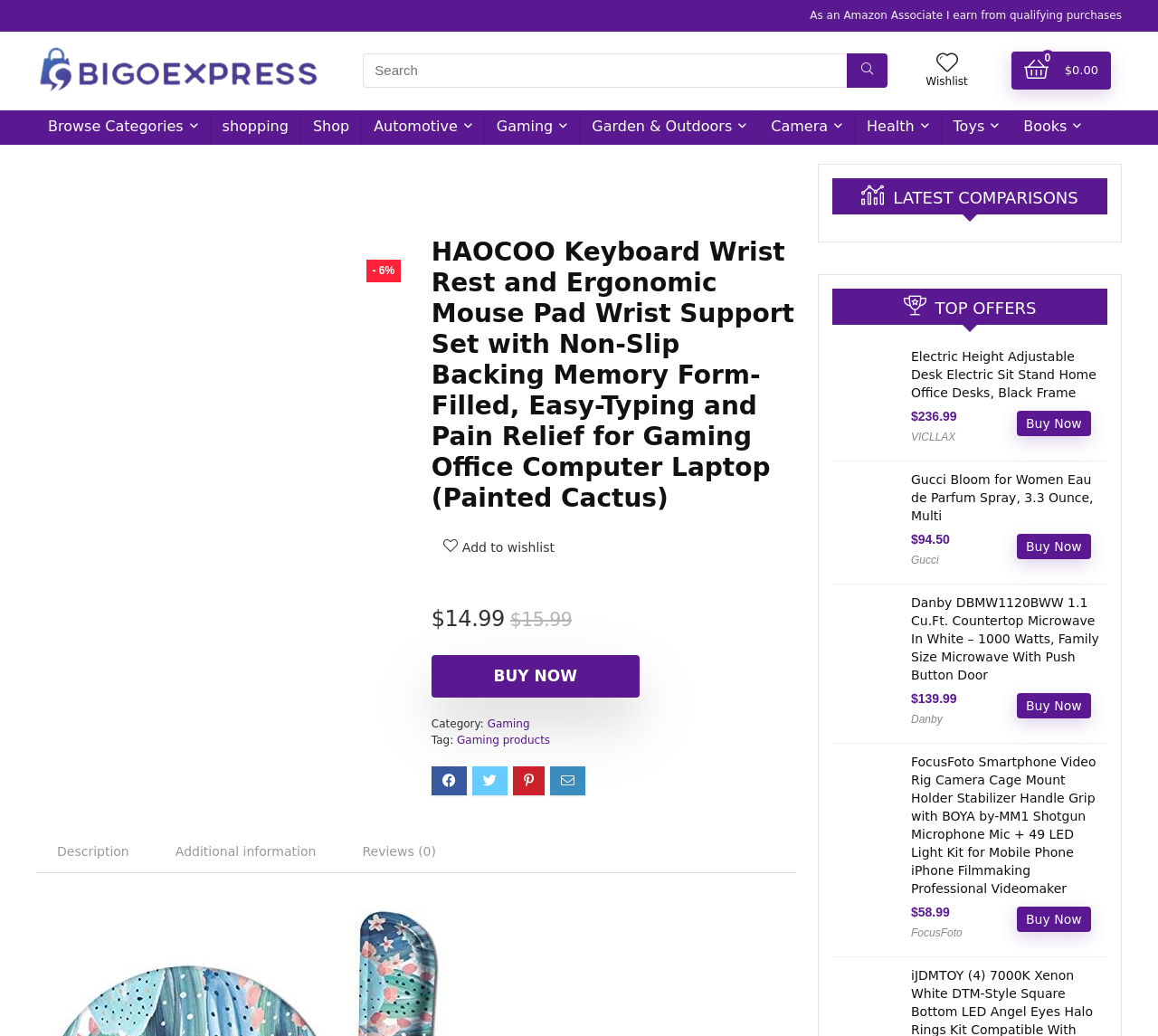Please specify the bounding box coordinates of the clickable region to carry out the following instruction: "Add to wishlist". The coordinates should be four float numbers between 0 and 1, in the format [left, top, right, bottom].

[0.399, 0.521, 0.479, 0.535]